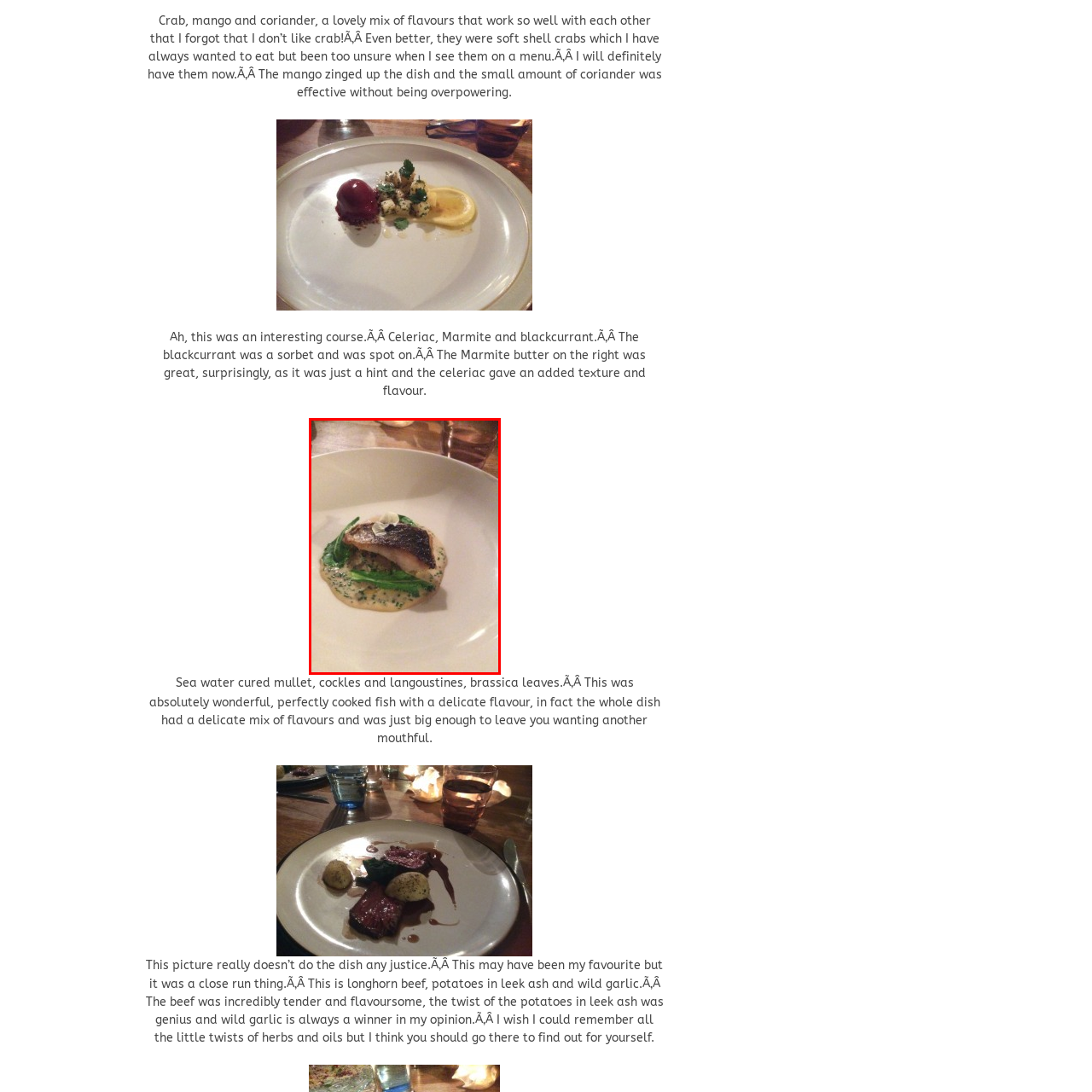Observe the content inside the red rectangle and respond to the question with one word or phrase: 
What is the color of the garnish?

Green